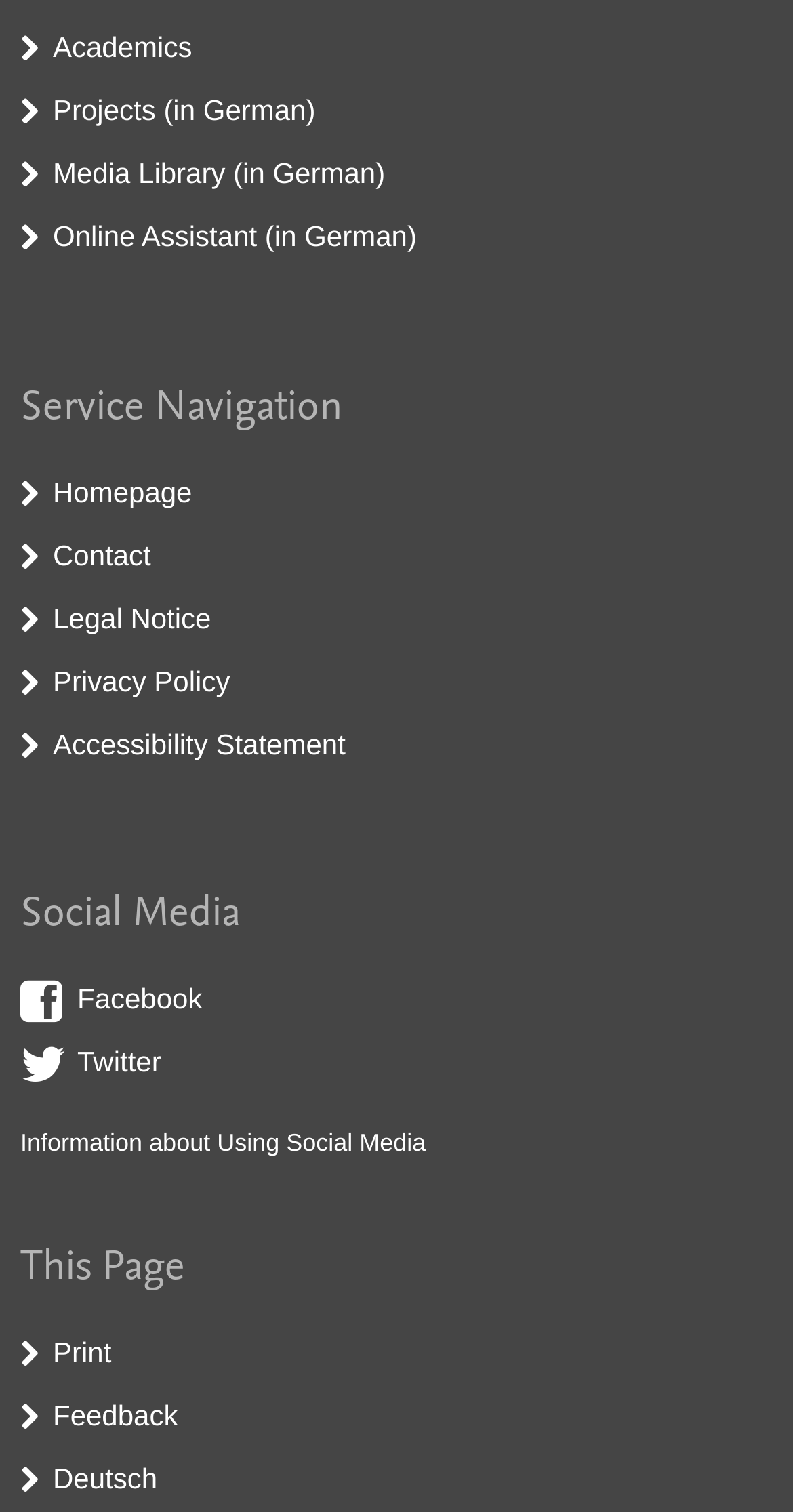Pinpoint the bounding box coordinates for the area that should be clicked to perform the following instruction: "check social media on facebook".

[0.097, 0.649, 0.255, 0.671]